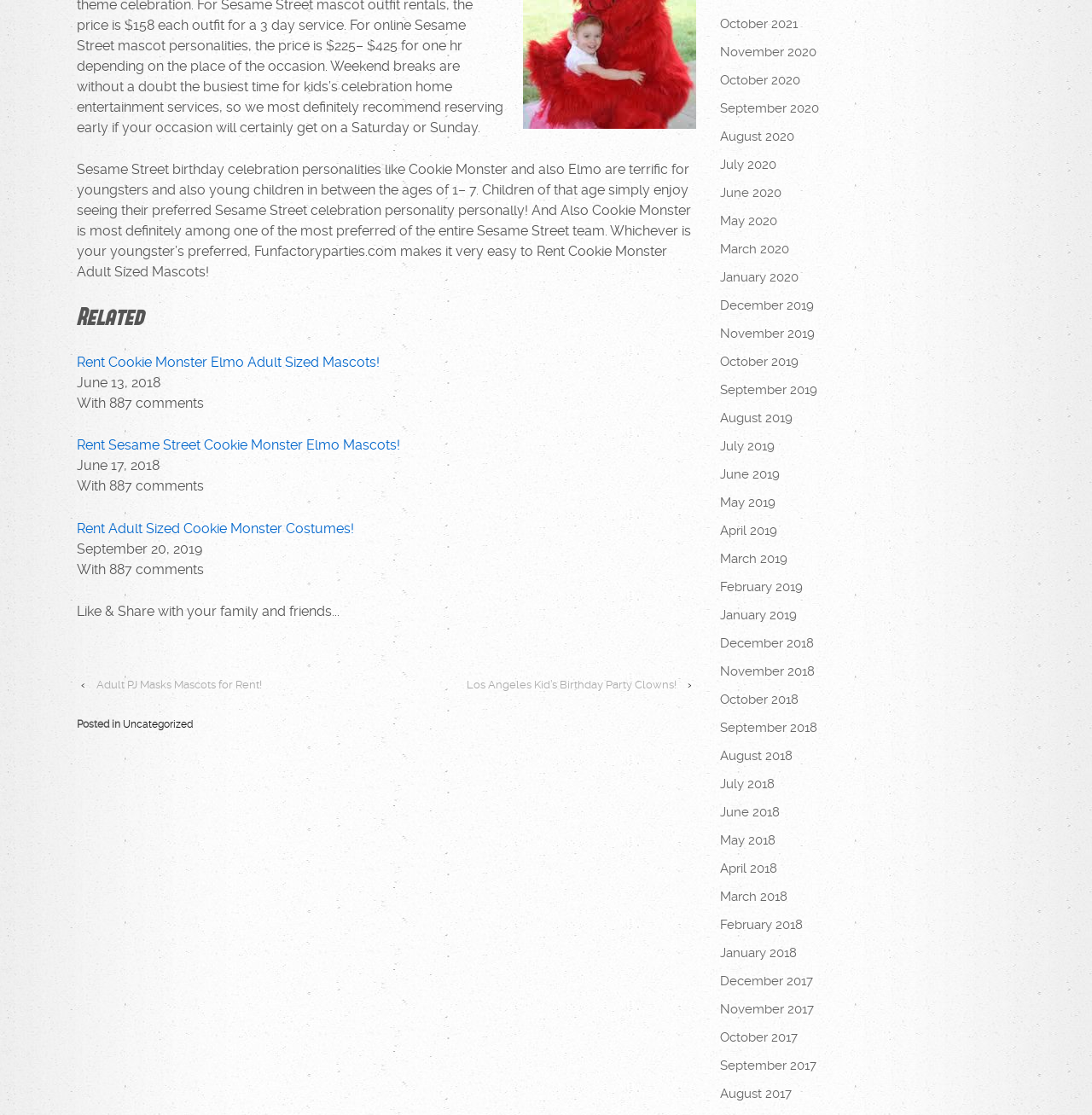Please locate the bounding box coordinates of the element's region that needs to be clicked to follow the instruction: "Rent Adult Sized Cookie Monster Costumes!". The bounding box coordinates should be provided as four float numbers between 0 and 1, i.e., [left, top, right, bottom].

[0.07, 0.467, 0.324, 0.481]